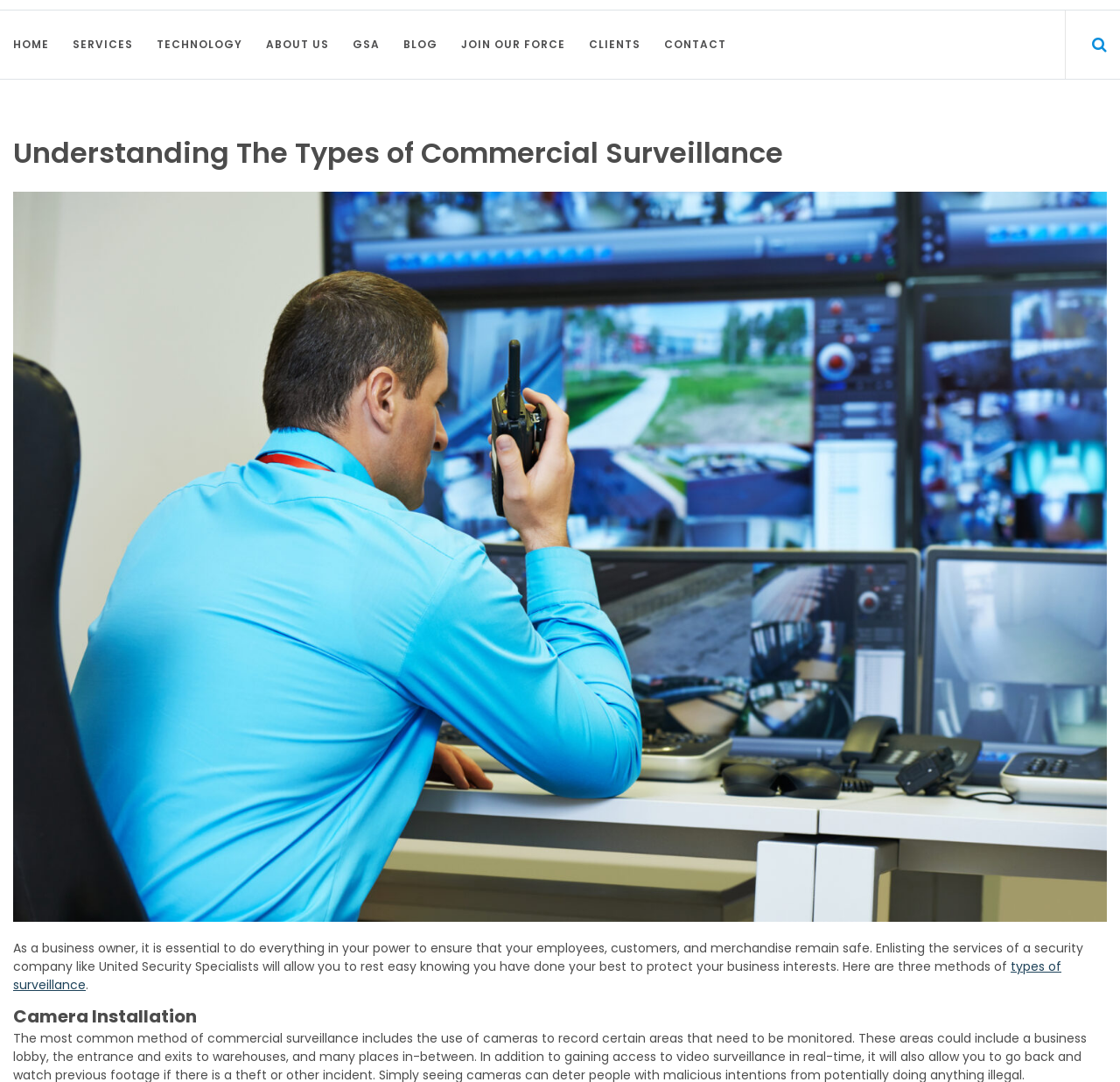For the given element description Join Our Force, determine the bounding box coordinates of the UI element. The coordinates should follow the format (top-left x, top-left y, bottom-right x, bottom-right y) and be within the range of 0 to 1.

[0.412, 0.03, 0.509, 0.053]